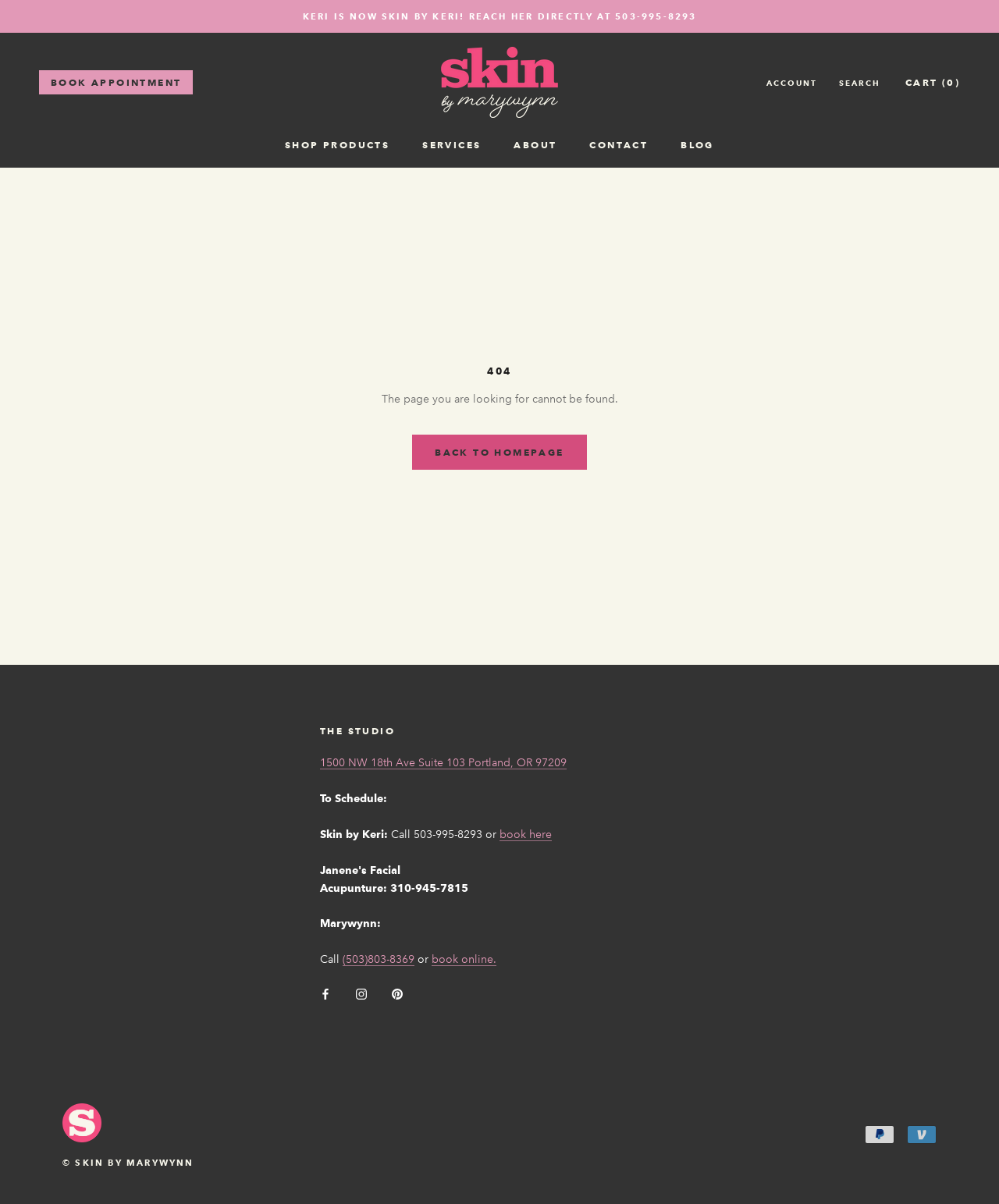Indicate the bounding box coordinates of the clickable region to achieve the following instruction: "Book an appointment."

[0.039, 0.058, 0.193, 0.079]